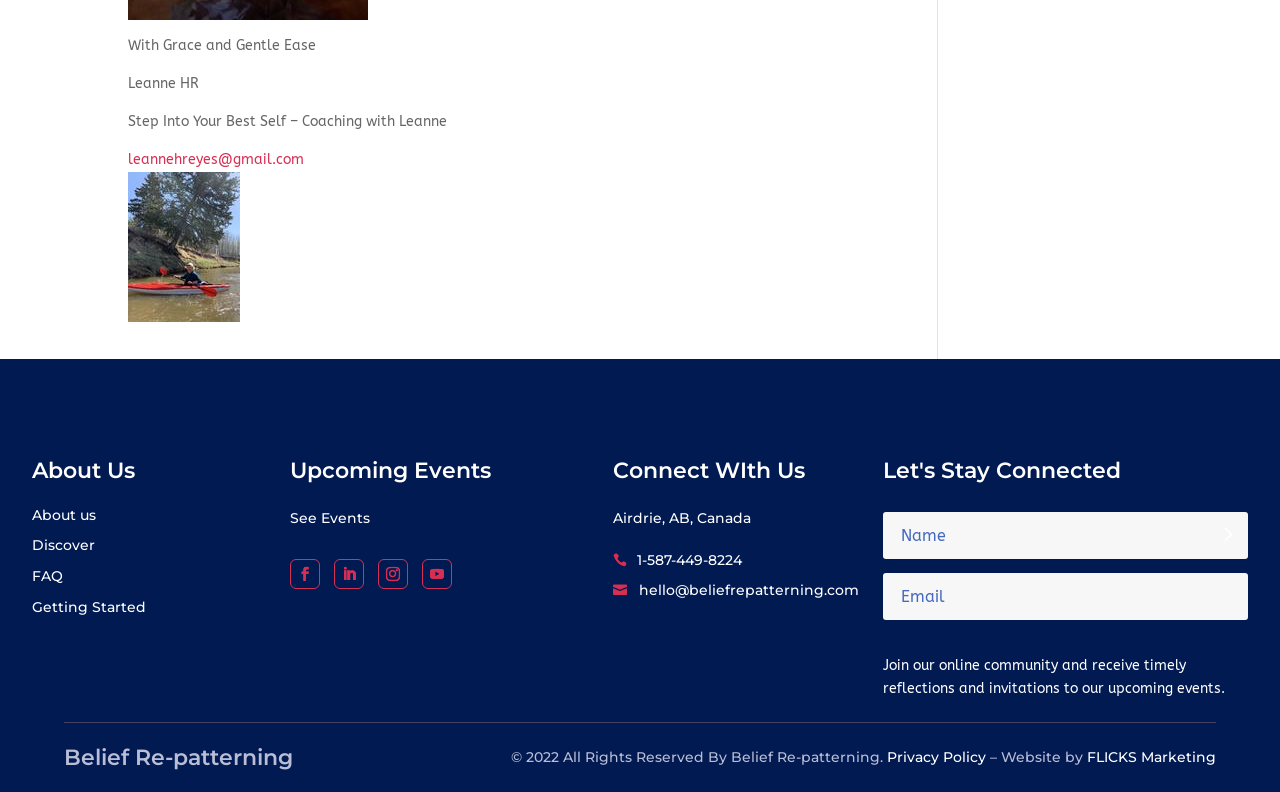Determine the bounding box coordinates for the HTML element described here: "Build network security policies".

None